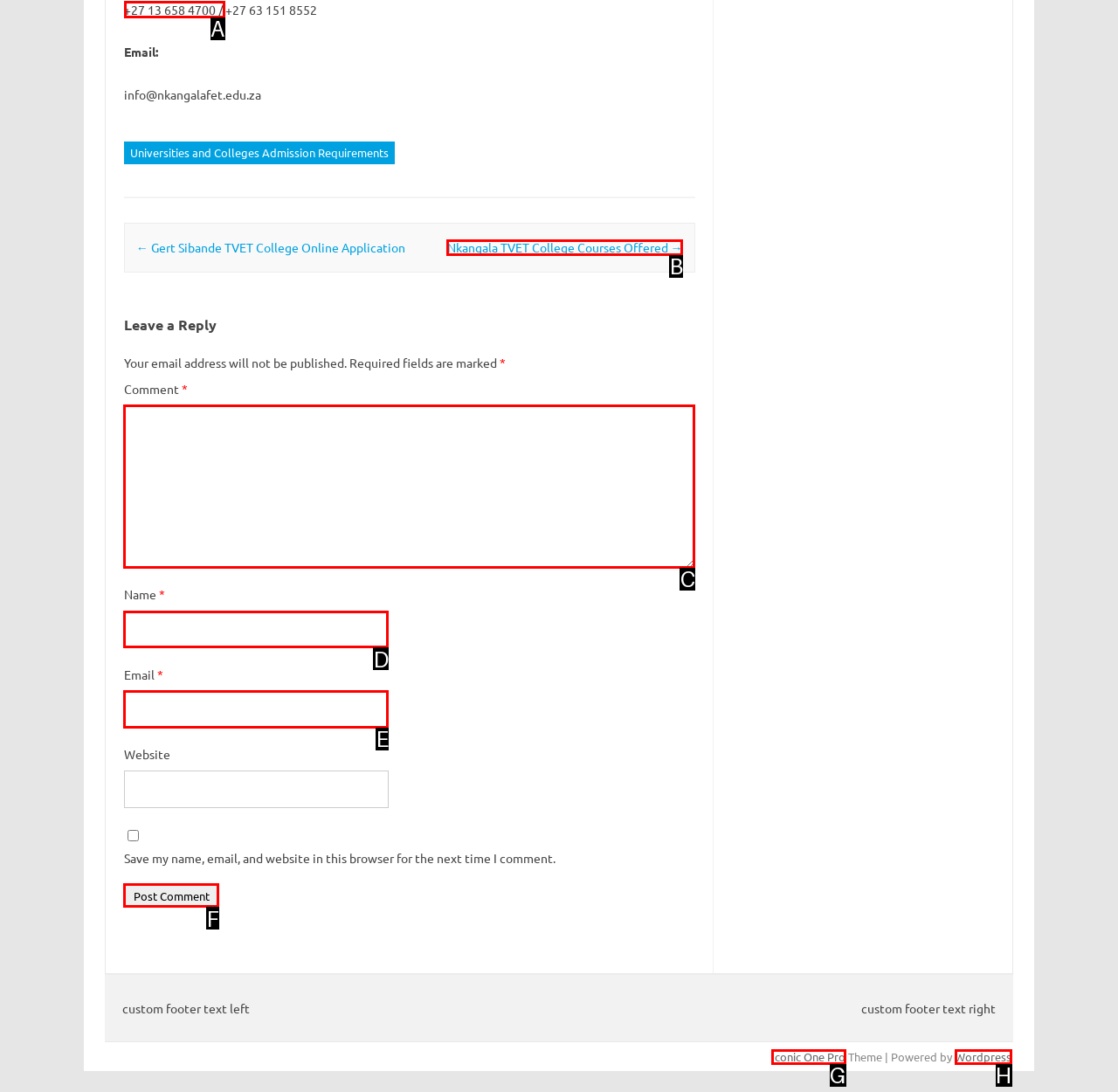Select the appropriate letter to fulfill the given instruction: Call the phone number
Provide the letter of the correct option directly.

A